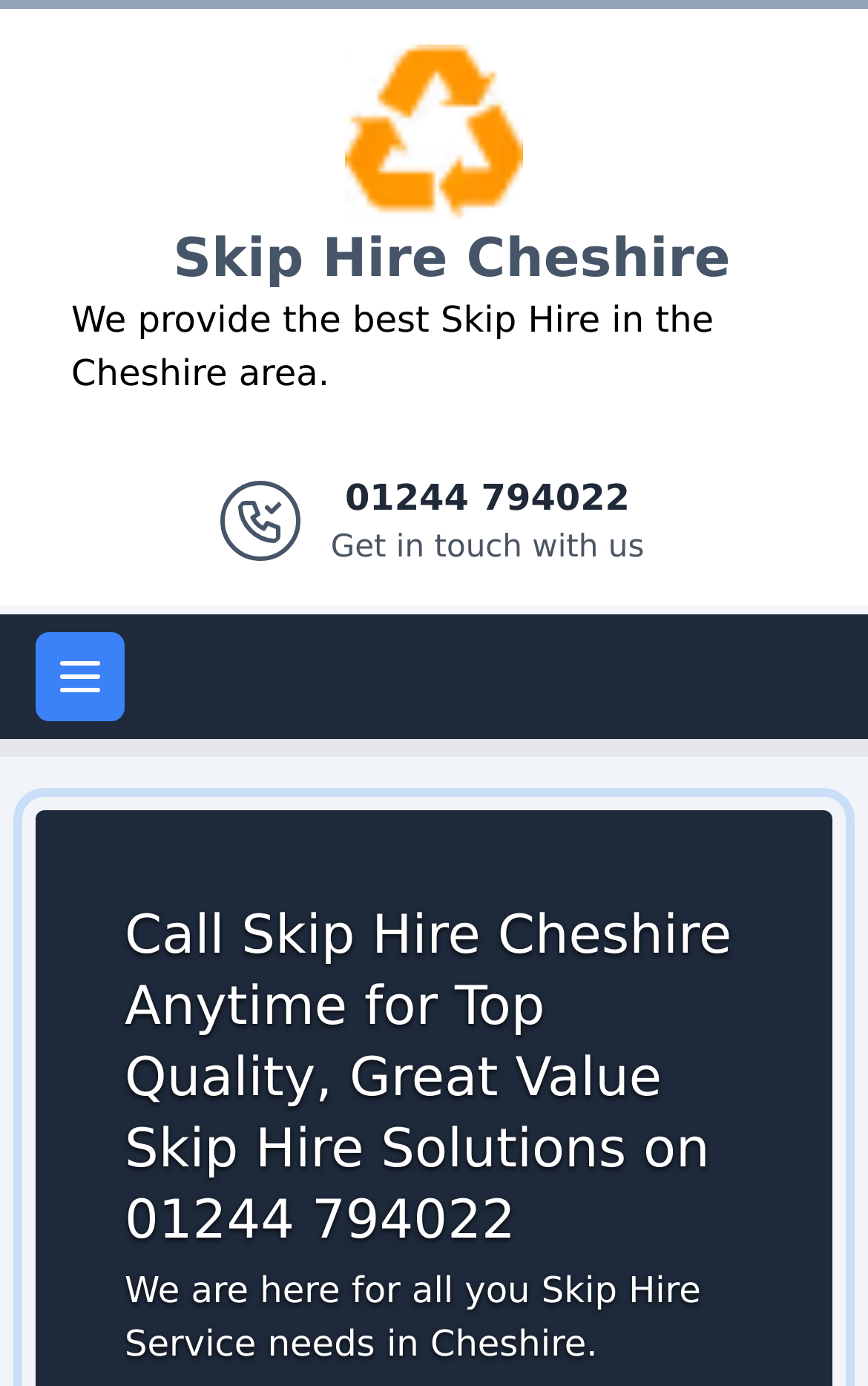Reply to the question with a single word or phrase:
What area does the company provide skip hire services?

Cheshire